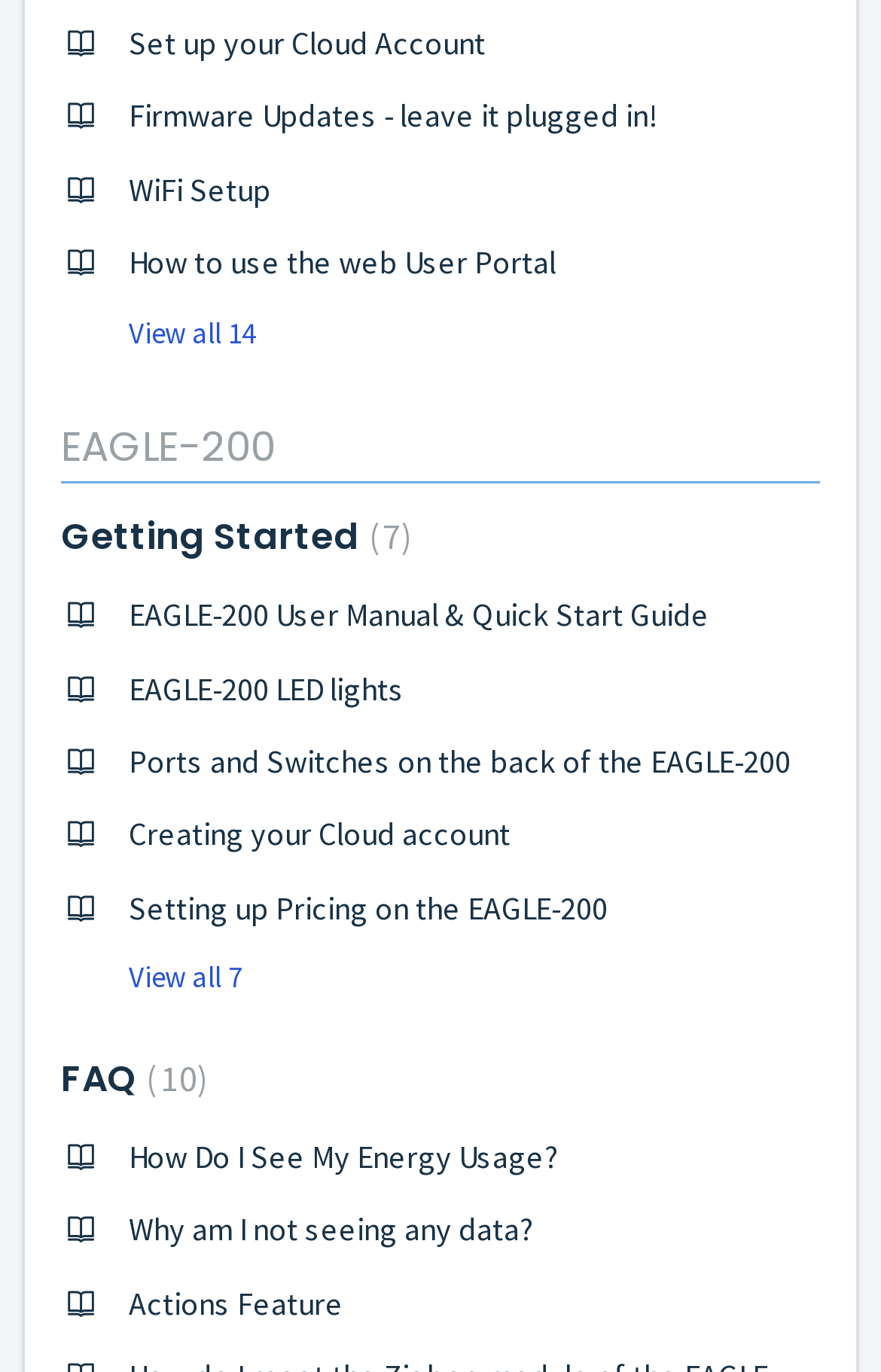What is the topic of the FAQ section?
Please give a detailed and elaborate explanation in response to the question.

The FAQ section is likely related to the EAGLE-200 device as it is mentioned in the same webpage and there is a link element with the text 'FAQ (10)' which suggests that the FAQ section is related to this device.